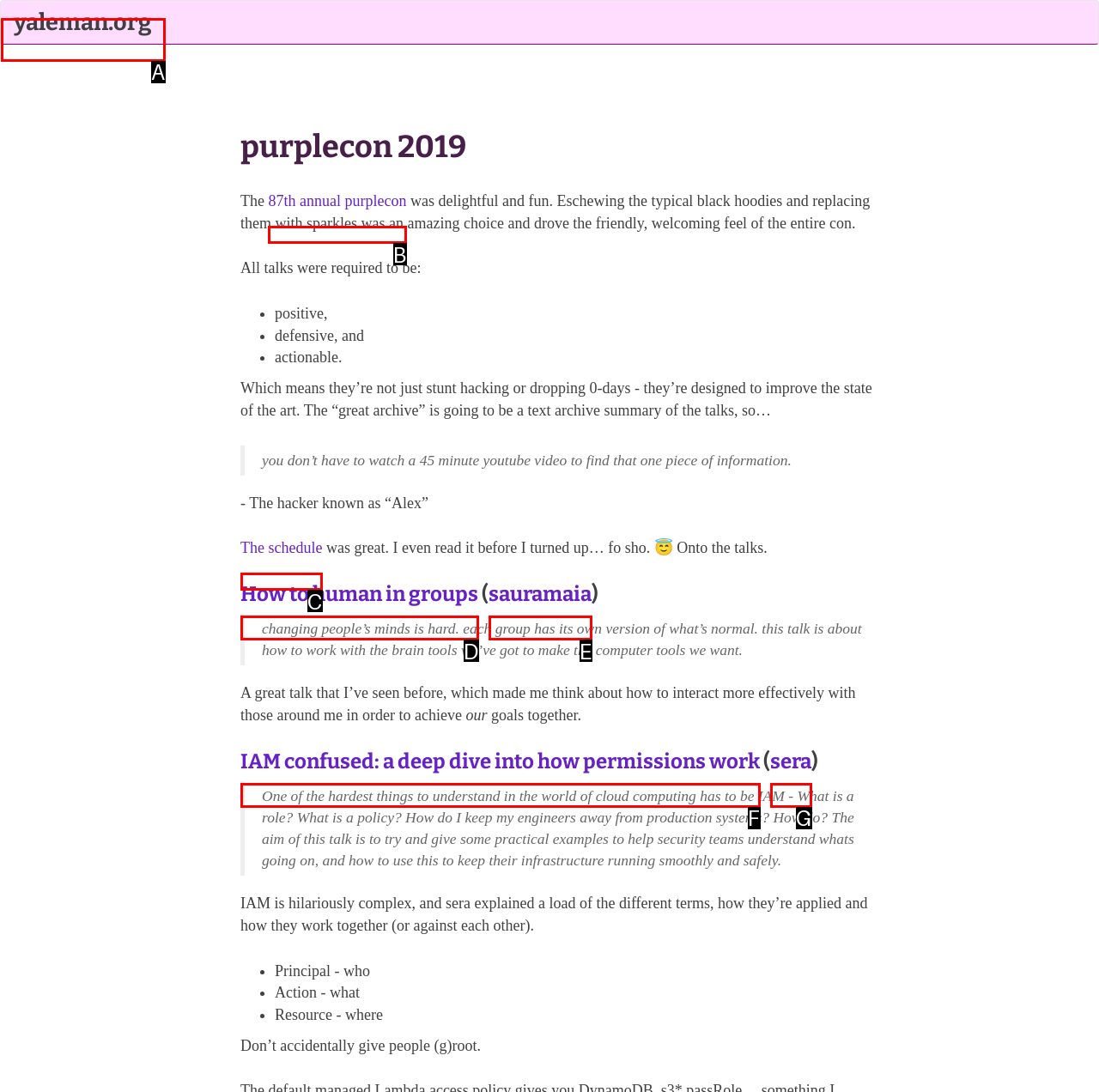Identify the HTML element that matches the description: sera. Provide the letter of the correct option from the choices.

G